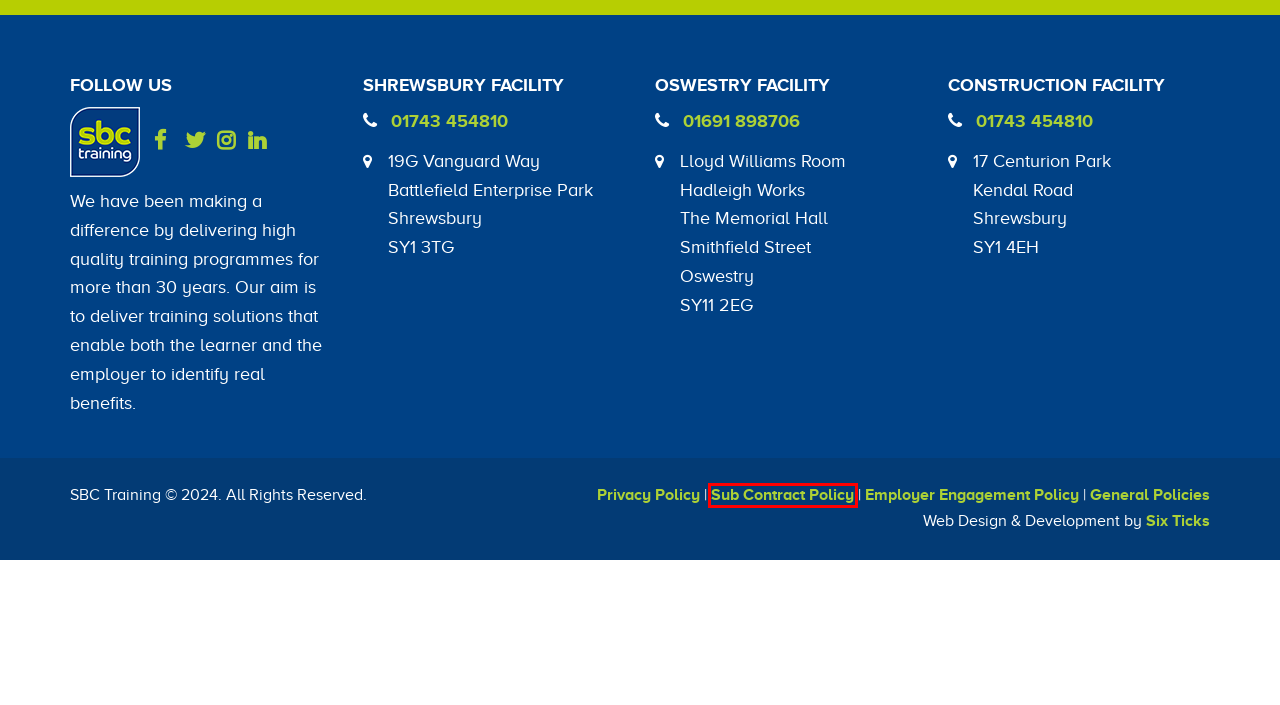Review the webpage screenshot provided, noting the red bounding box around a UI element. Choose the description that best matches the new webpage after clicking the element within the bounding box. The following are the options:
A. About SBC Training | Apprenticeships | Training | Shropshire
B. Apprenticeships | Training Programmes | Shropshire
C. SBC Training News | Employers | Apprenticeships and Training
D. The Marches LEP - Marches LEP
E. Sub Contract Policy is available here for your review
F. Policies
G. Employer Engagement Policy
H. NCSC

E